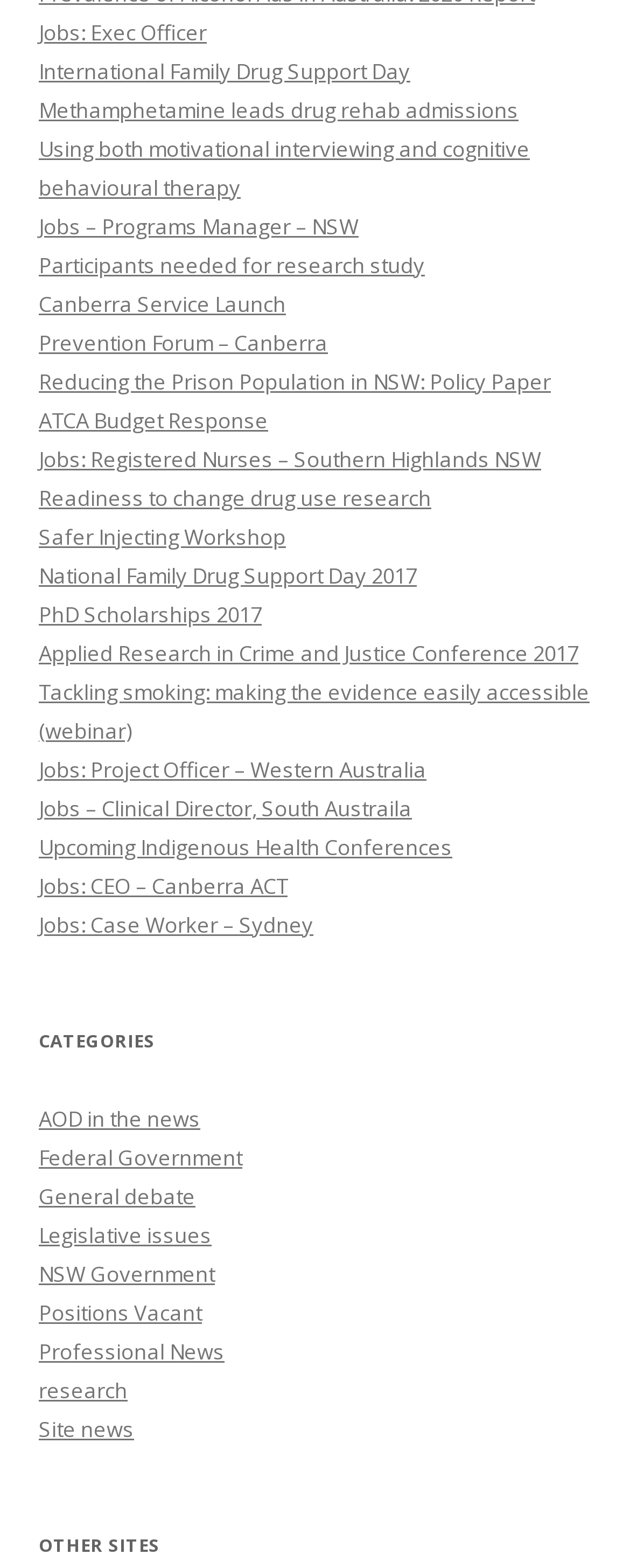Look at the image and write a detailed answer to the question: 
How many links are related to news?

I found one link with 'news' in its text, which is [388] with the text 'AOD in the news'. This link is related to news.